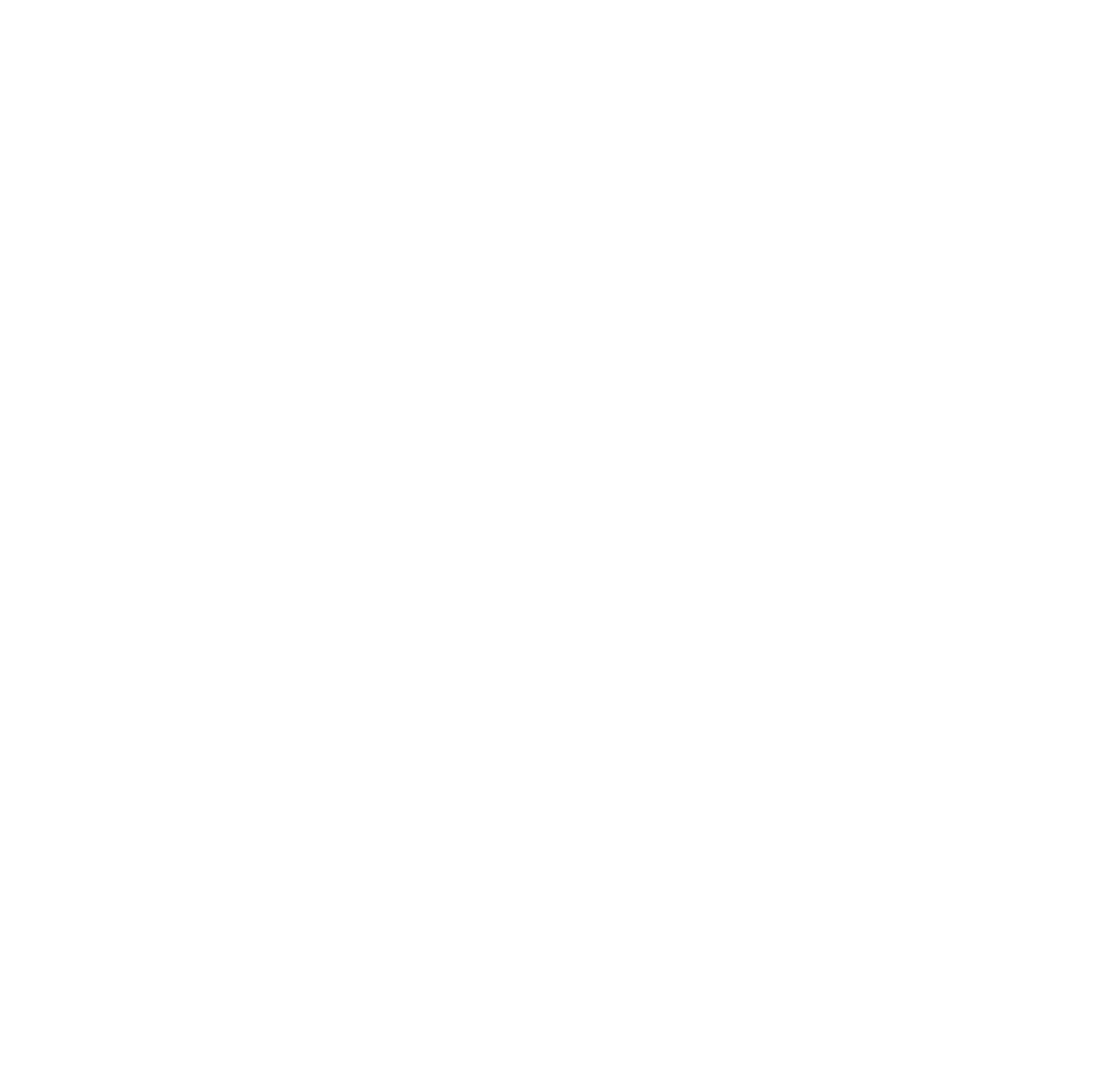Predict the bounding box coordinates of the area that should be clicked to accomplish the following instruction: "Go to the next page". The bounding box coordinates should consist of four float numbers between 0 and 1, i.e., [left, top, right, bottom].

[0.581, 0.553, 0.614, 0.586]